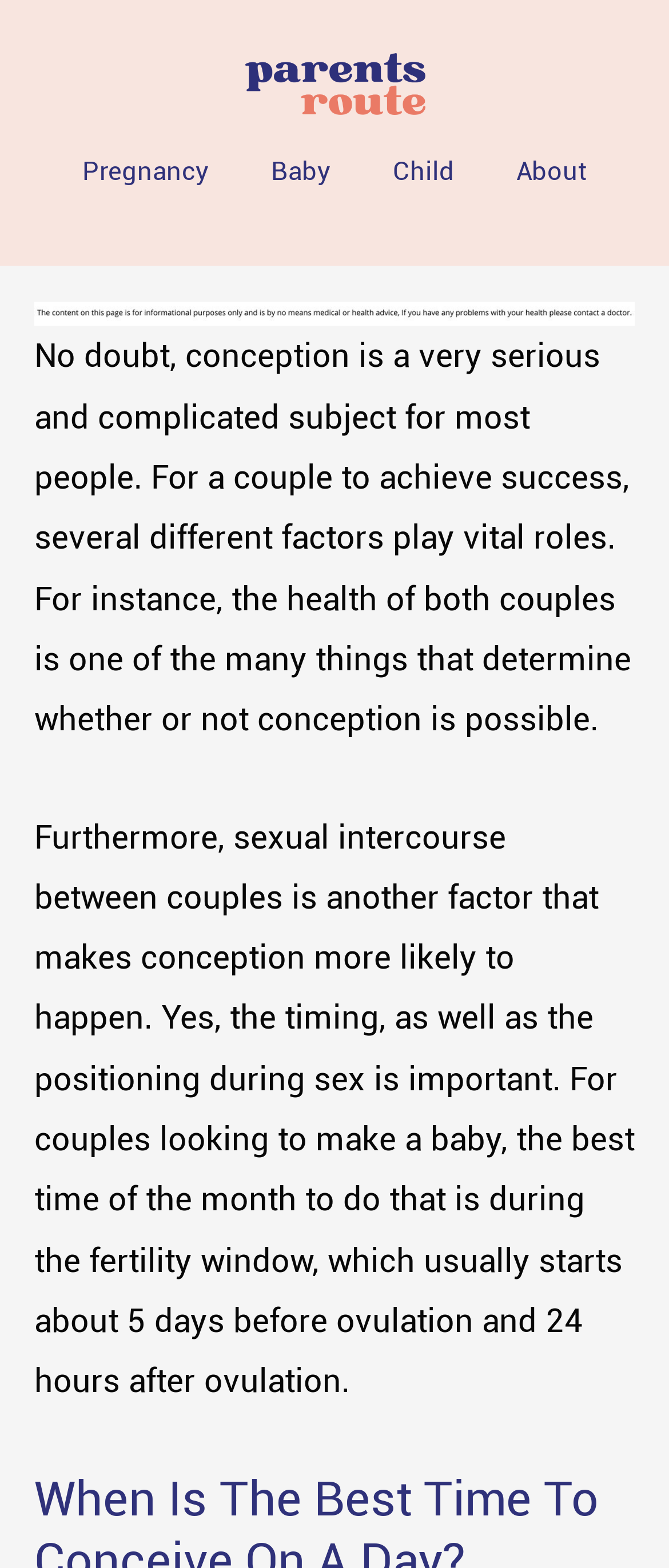Analyze the image and give a detailed response to the question:
What is the main topic of this webpage?

Based on the content of the webpage, it appears that the main topic is conception, as it discusses the factors that affect conception and provides information on the best time for couples to conceive.